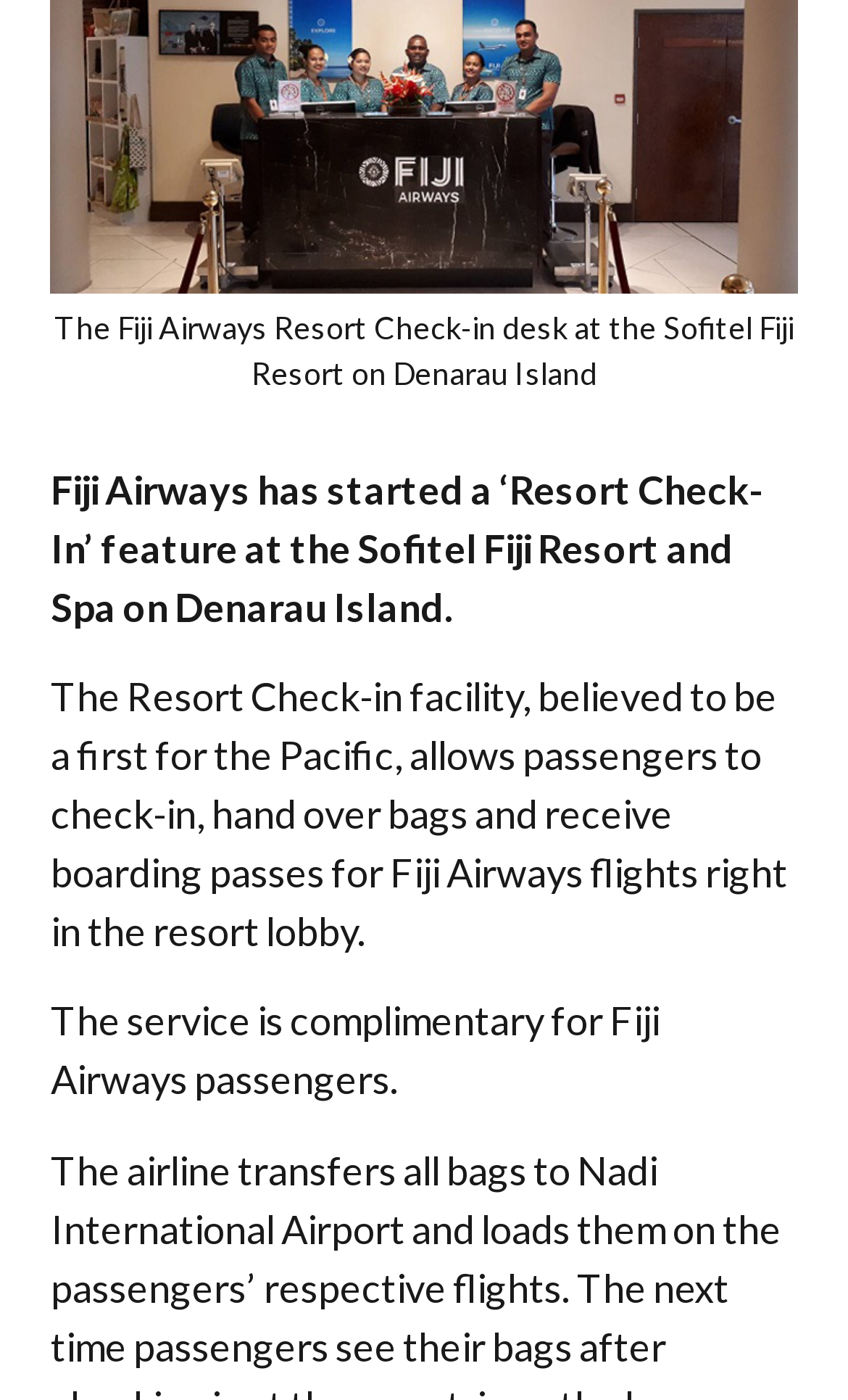Find and provide the bounding box coordinates for the UI element described with: "Post-trip".

[0.028, 0.282, 0.305, 0.314]